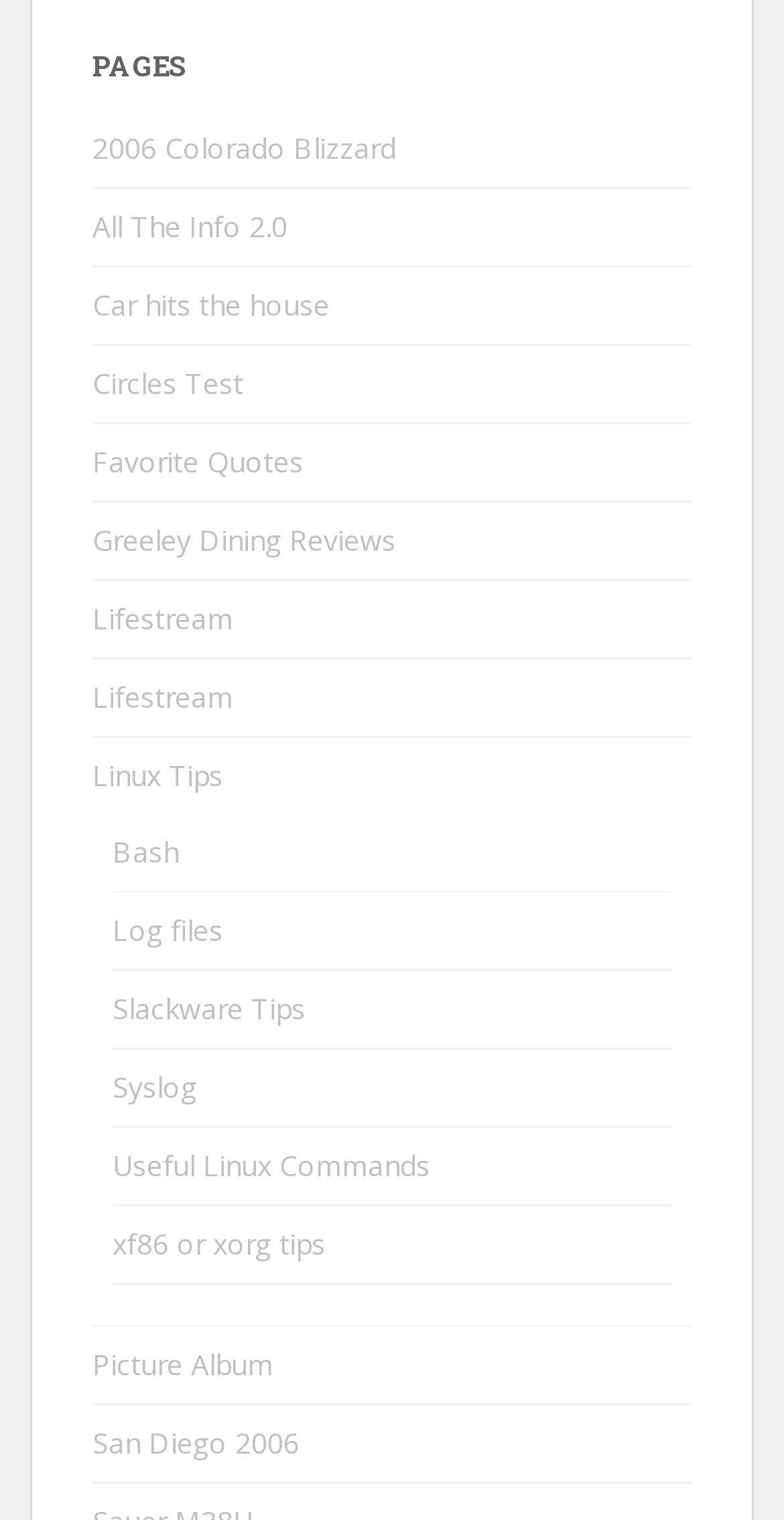Please determine the bounding box coordinates of the element to click on in order to accomplish the following task: "Visit All The Info 2.0". Ensure the coordinates are four float numbers ranging from 0 to 1, i.e., [left, top, right, bottom].

[0.118, 0.136, 0.367, 0.161]